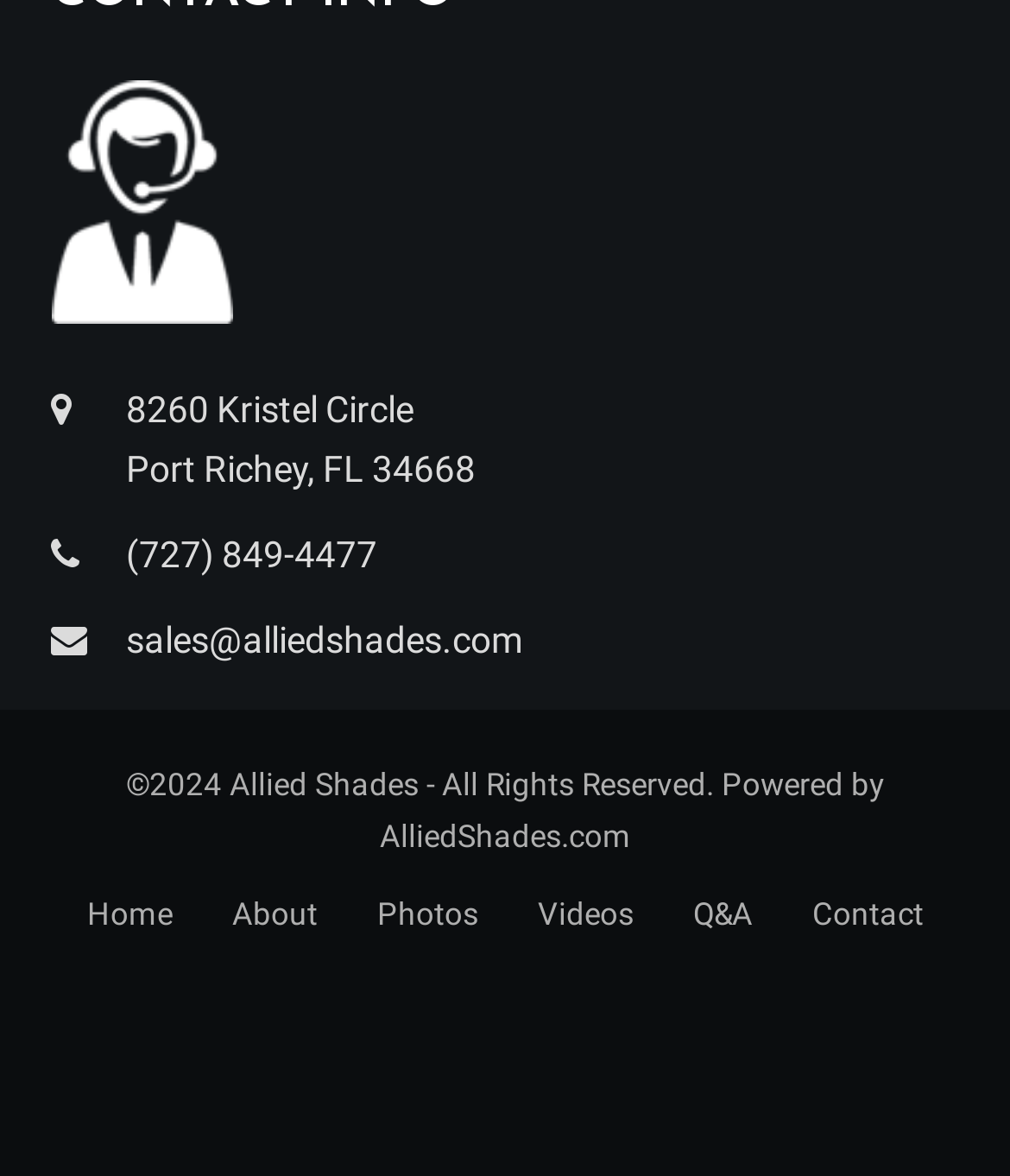Identify the bounding box for the given UI element using the description provided. Coordinates should be in the format (top-left x, top-left y, bottom-right x, bottom-right y) and must be between 0 and 1. Here is the description: Home

[0.086, 0.761, 0.171, 0.792]